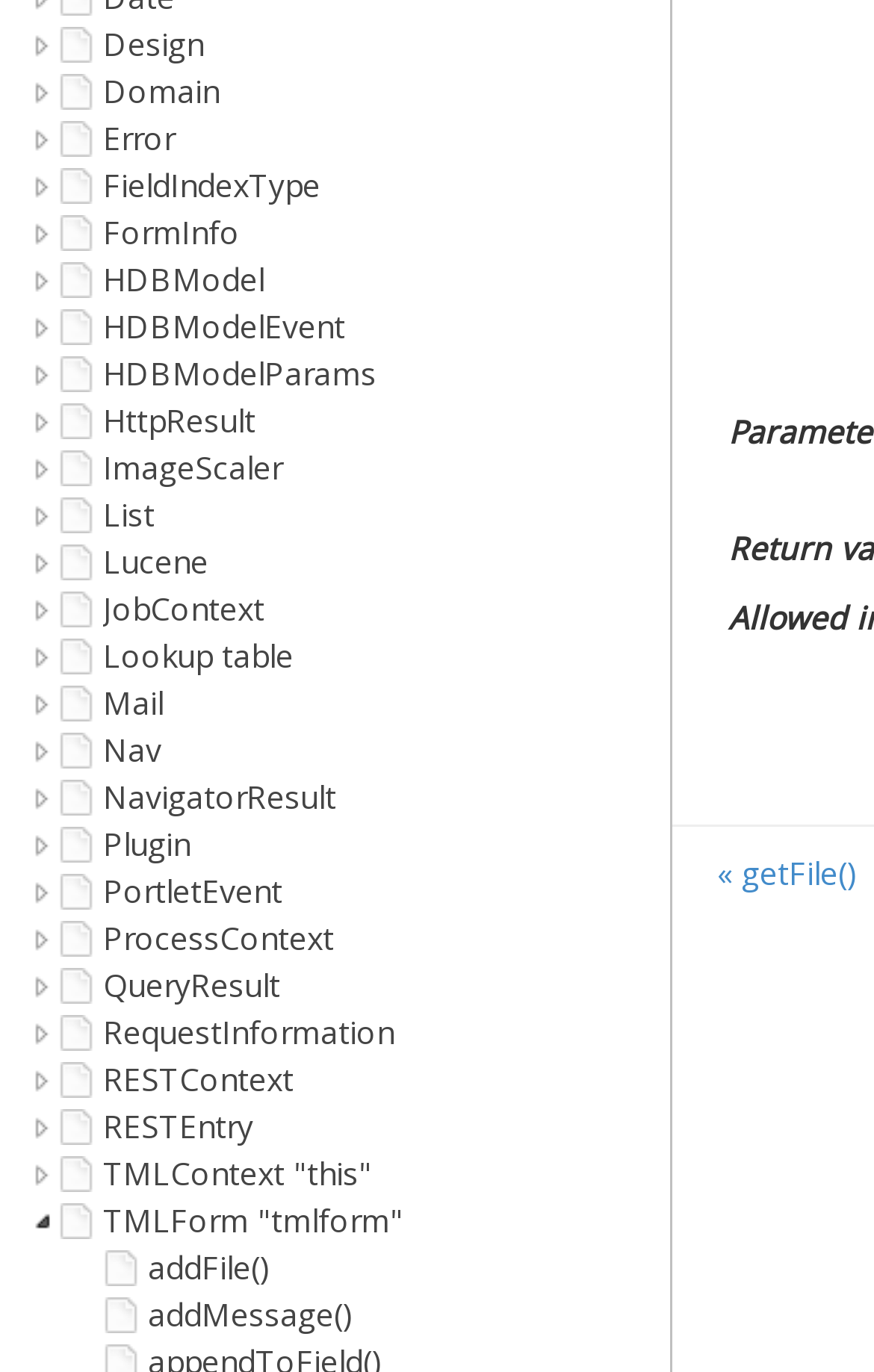Locate the UI element that matches the description « getFile() in the webpage screenshot. Return the bounding box coordinates in the format (top-left x, top-left y, bottom-right x, bottom-right y), with values ranging from 0 to 1.

[0.821, 0.621, 0.982, 0.652]